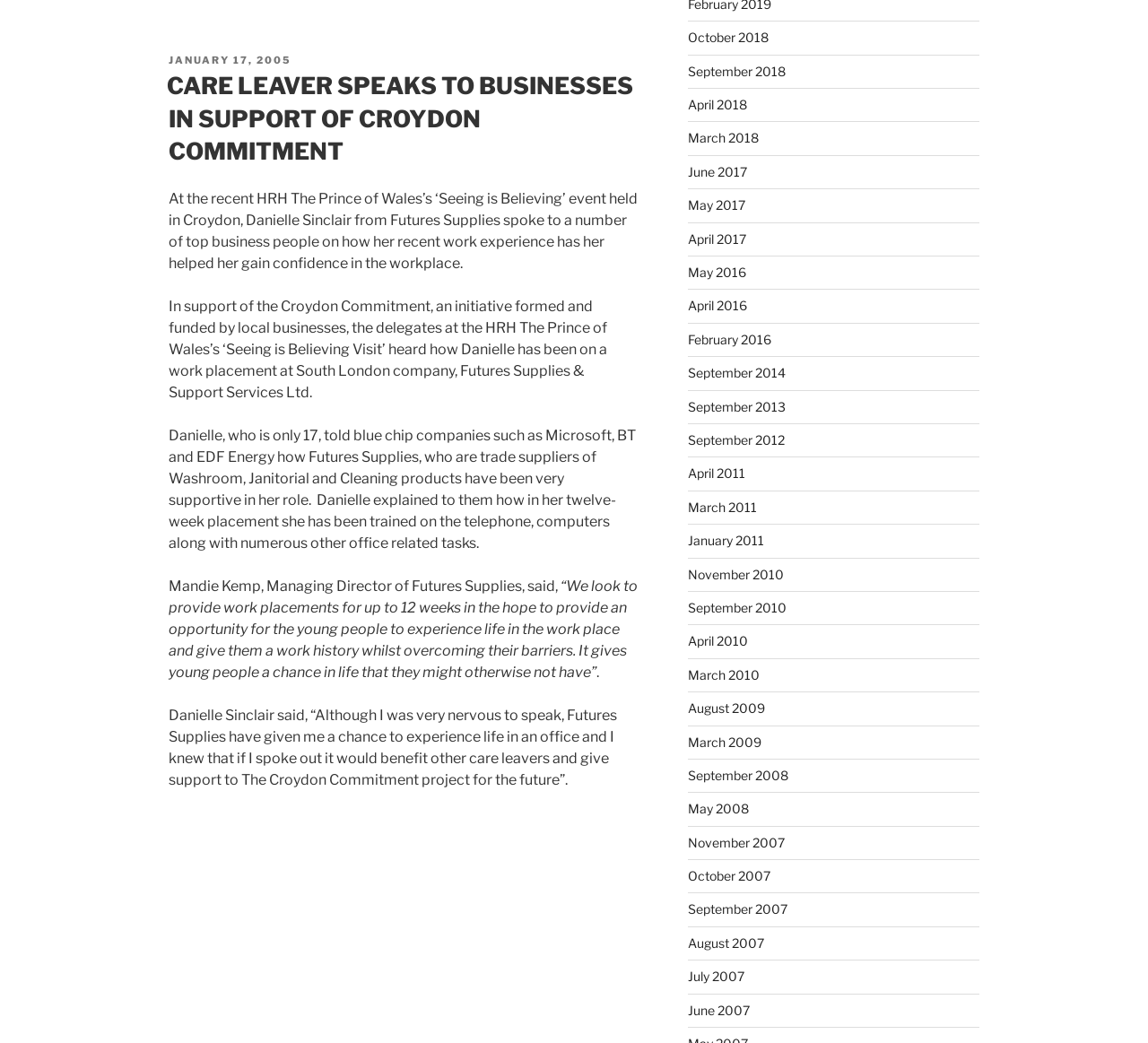Could you indicate the bounding box coordinates of the region to click in order to complete this instruction: "Click on the 'CARE LEAVER SPEAKS TO BUSINESSES IN SUPPORT OF CROYDON COMMITMENT' link".

[0.145, 0.069, 0.552, 0.158]